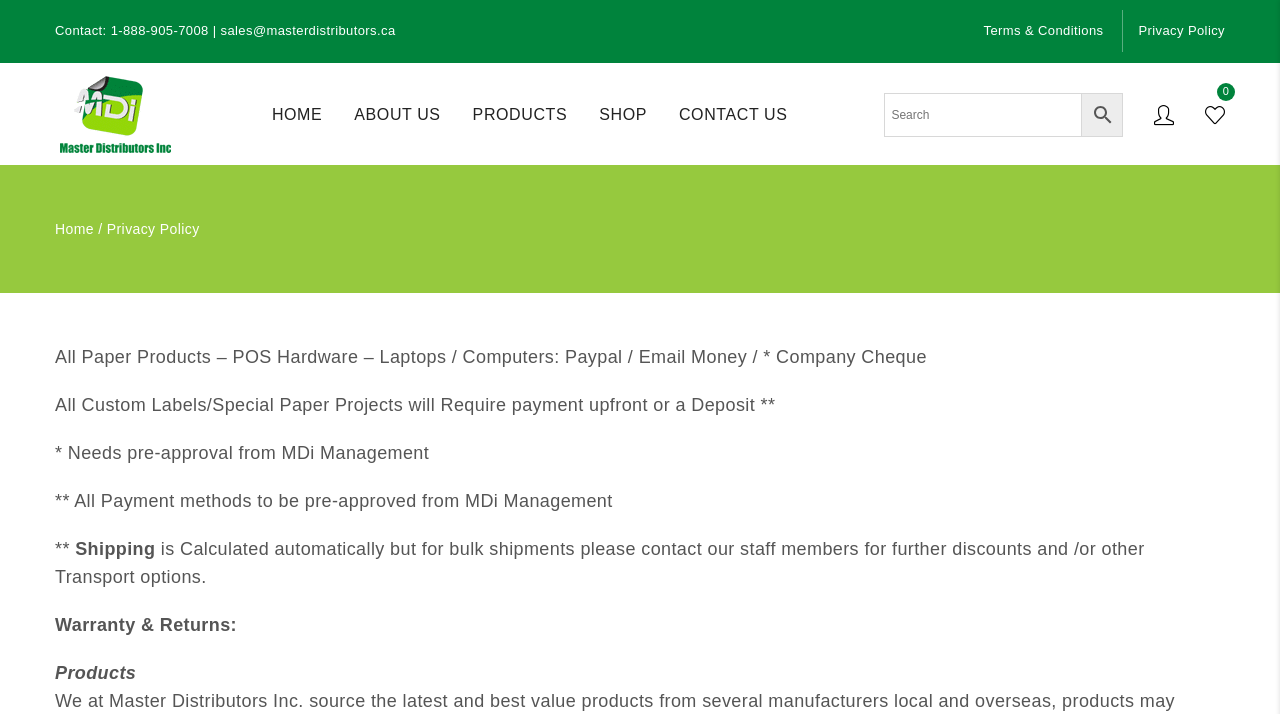Construct a comprehensive description capturing every detail on the webpage.

This webpage is about the Privacy Policy of Thermal Paper Rolls. At the top, there is a contact information section with a phone number and email address. Below that, there are links to "Terms & Conditions" and "Privacy Policy" on the top right corner. 

On the left side, there is a navigation menu with links to "HOME", "ABOUT US", "PRODUCTS", "SHOP", and "CONTACT US". Each link is positioned below the previous one, forming a vertical list. 

To the right of the navigation menu, there is a search bar with a search icon. Above the search bar, there is a link to "Thermal Paper Rolls" accompanied by a small image. 

On the top right corner, there are two more links with icons, possibly representing social media or account login options. 

The main content of the page starts below the navigation menu and search bar. It begins with a title "Home / Privacy Policy" and then lists several paragraphs of text describing the company's policies, including payment terms, shipping, warranty, and returns. The text is divided into sections with clear headings, making it easy to read and understand.